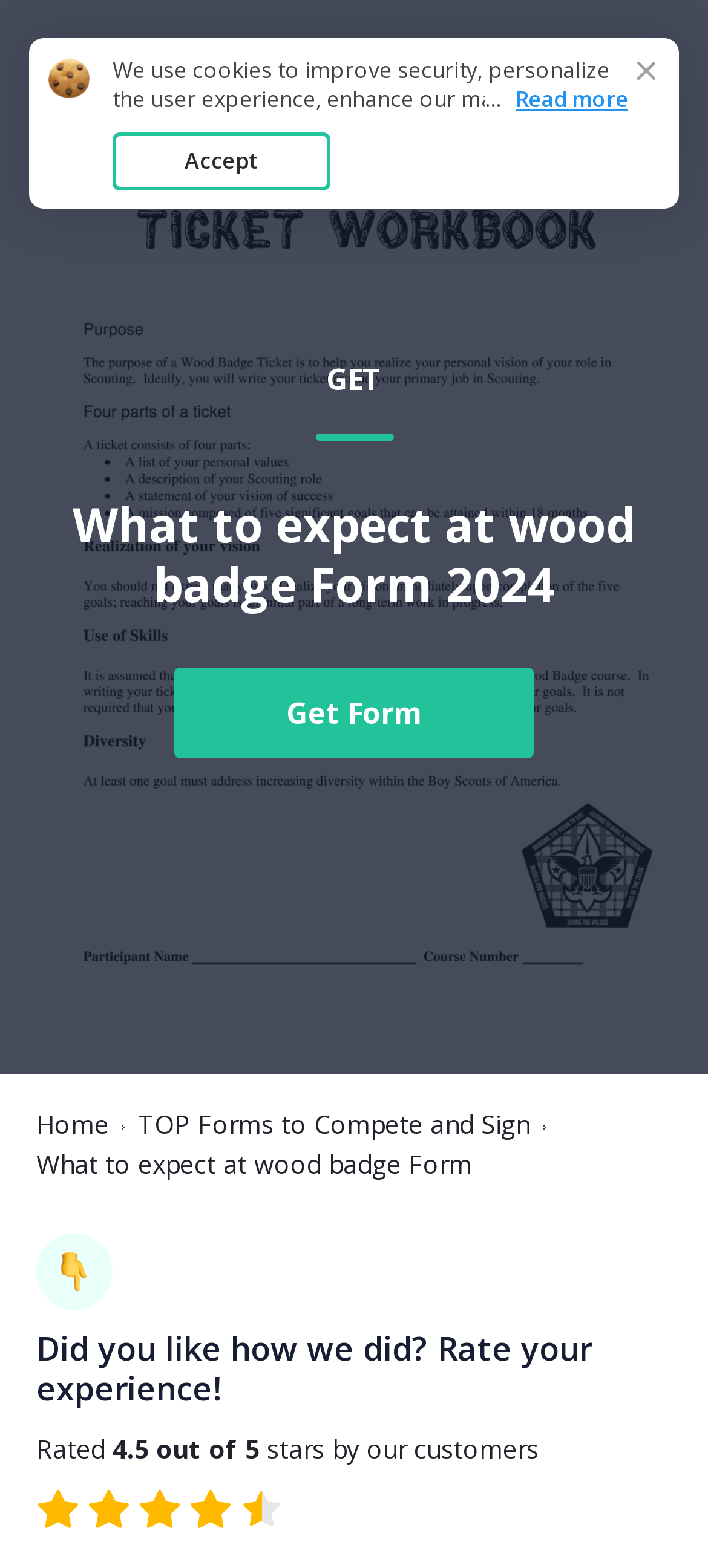Find the UI element described as: "“here“" and predict its bounding box coordinates. Ensure the coordinates are four float numbers between 0 and 1, [left, top, right, bottom].

[0.233, 0.109, 0.326, 0.128]